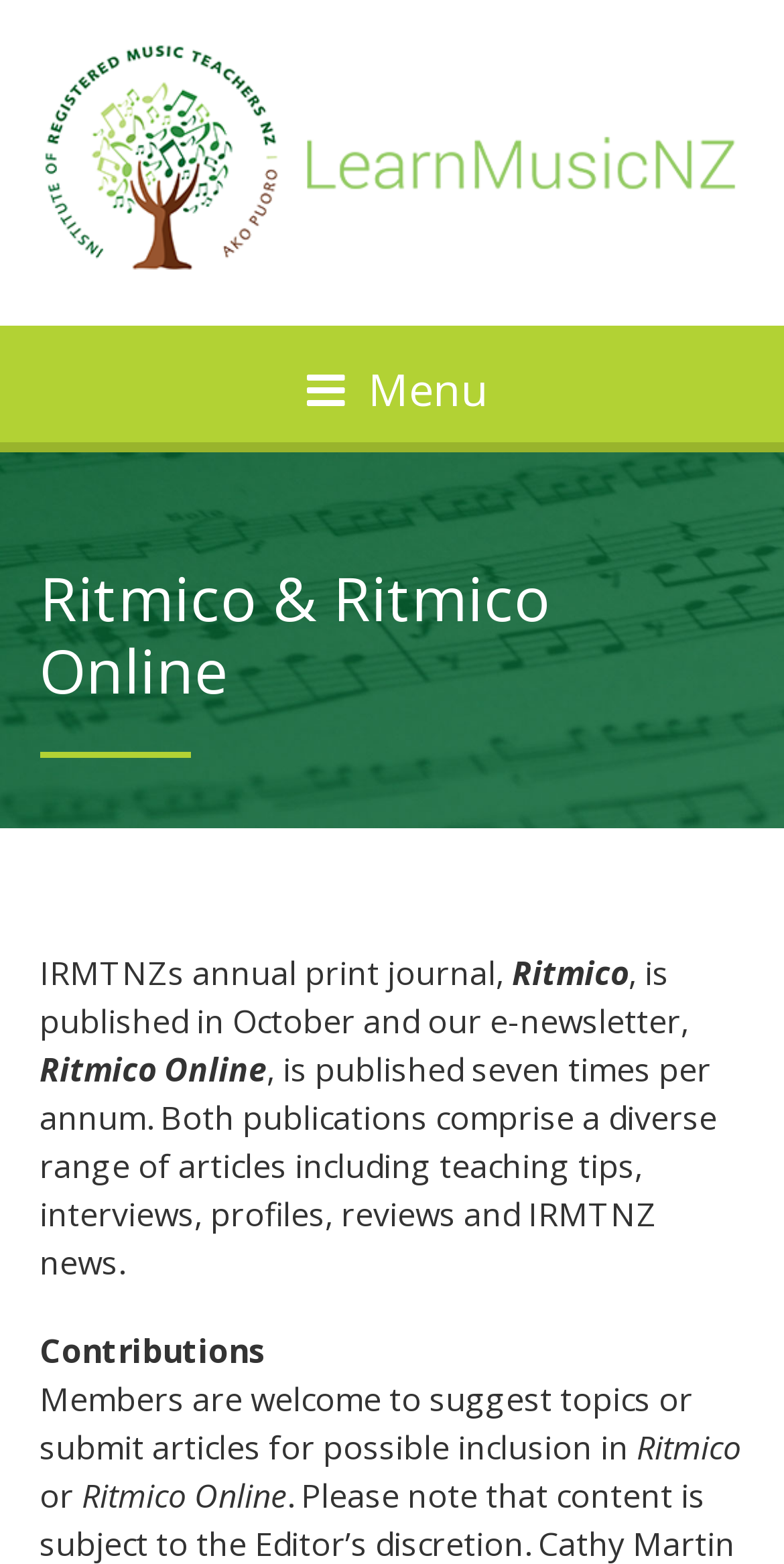What is the organization behind Ritmico and Ritmico Online?
Use the image to answer the question with a single word or phrase.

IRMTNZ